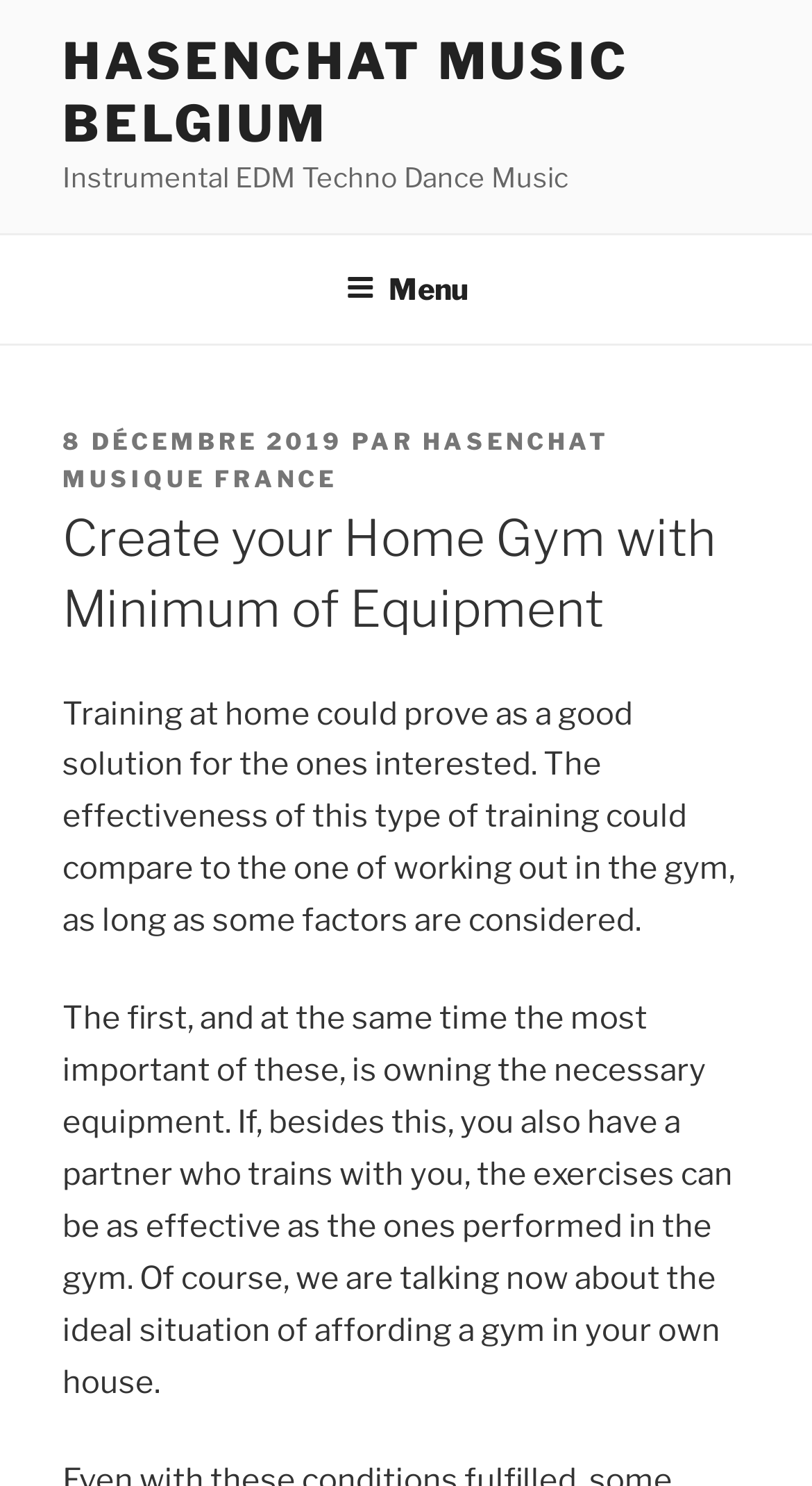Answer this question using a single word or a brief phrase:
What is the ideal situation for home training?

Affording a gym in your own house